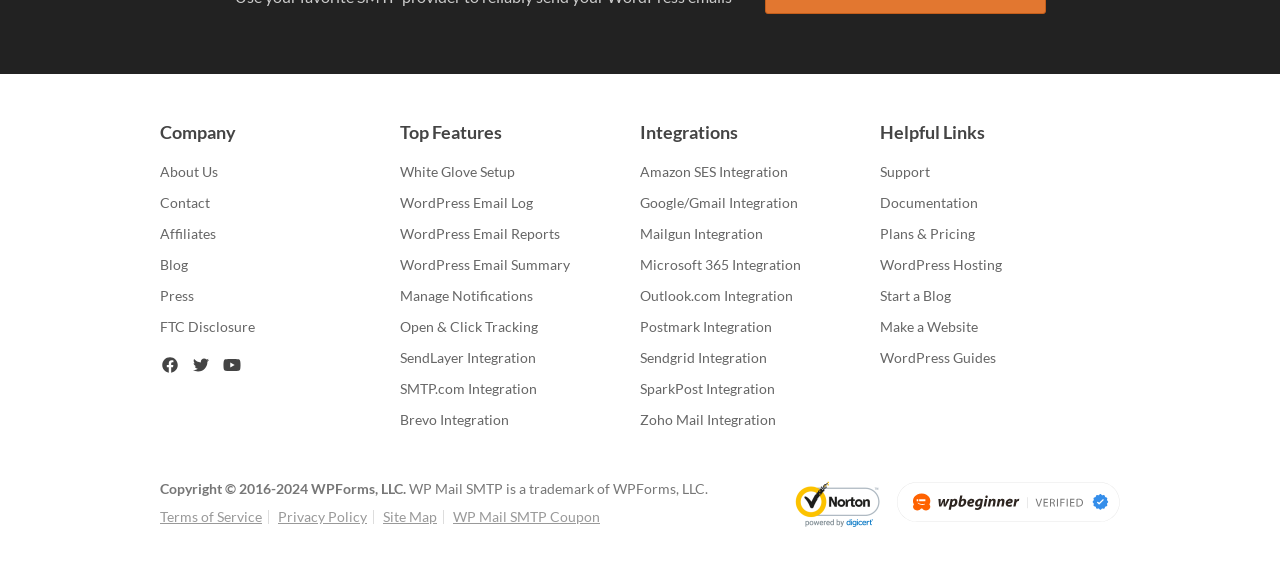Please provide the bounding box coordinates for the element that needs to be clicked to perform the instruction: "Click on About Us". The coordinates must consist of four float numbers between 0 and 1, formatted as [left, top, right, bottom].

[0.125, 0.288, 0.17, 0.318]